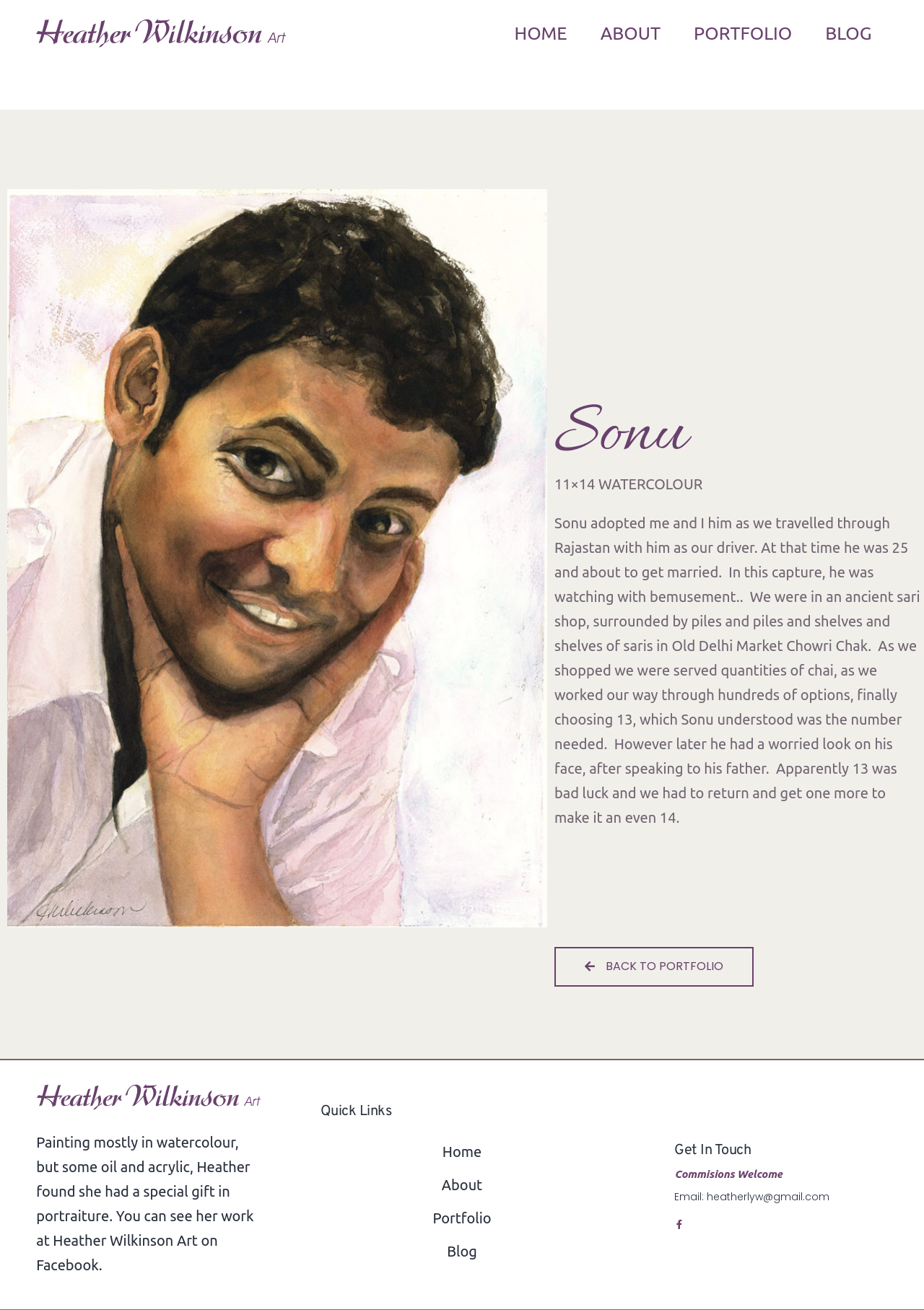What is the size of the watercolour painting?
Based on the image content, provide your answer in one word or a short phrase.

11x14